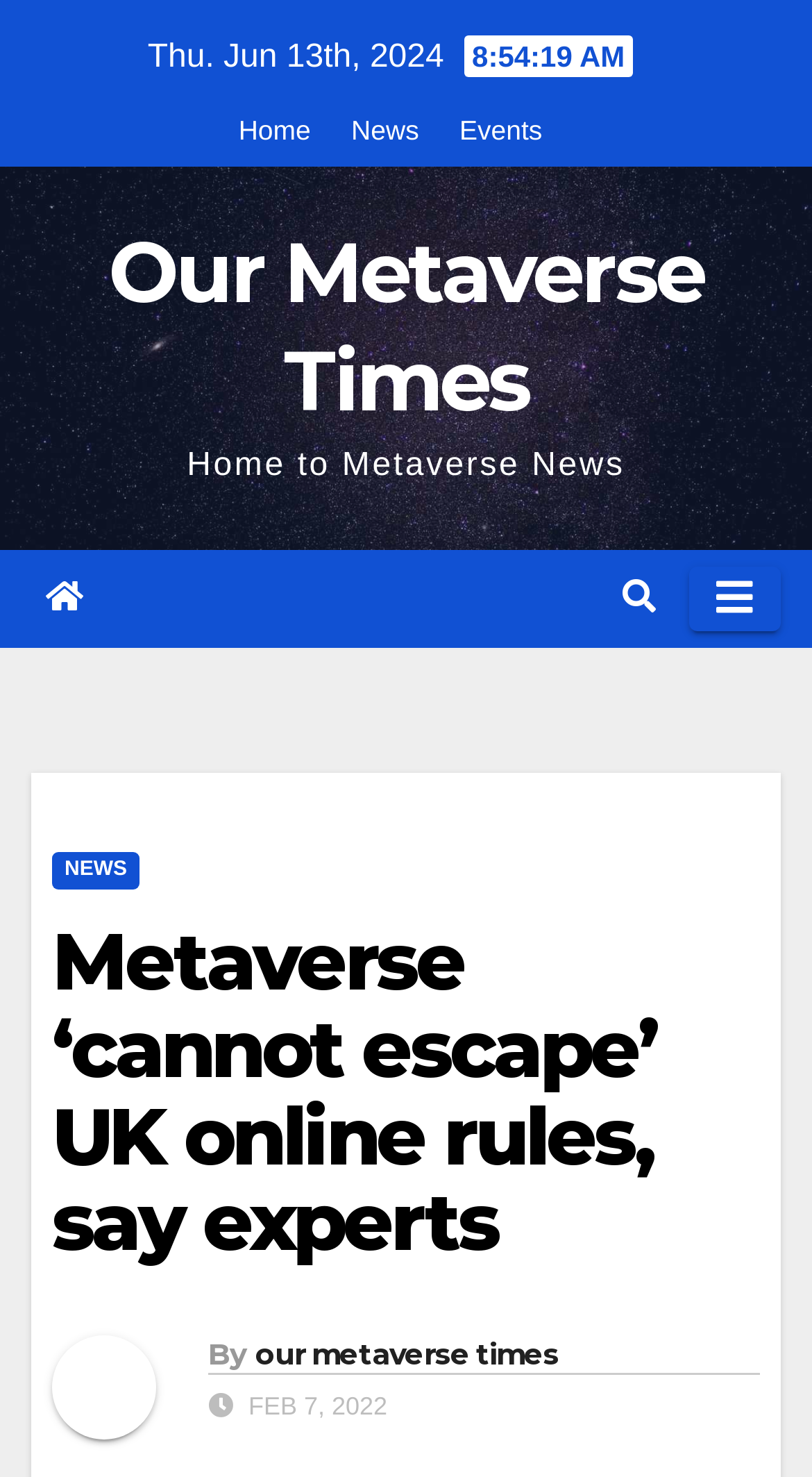Using the information from the screenshot, answer the following question thoroughly:
What is the name of the website?

I found the text 'Our Metaverse Times' at the top of the webpage, which is likely the name of the website. It is also a link, suggesting that it may be a logo or a navigation element.